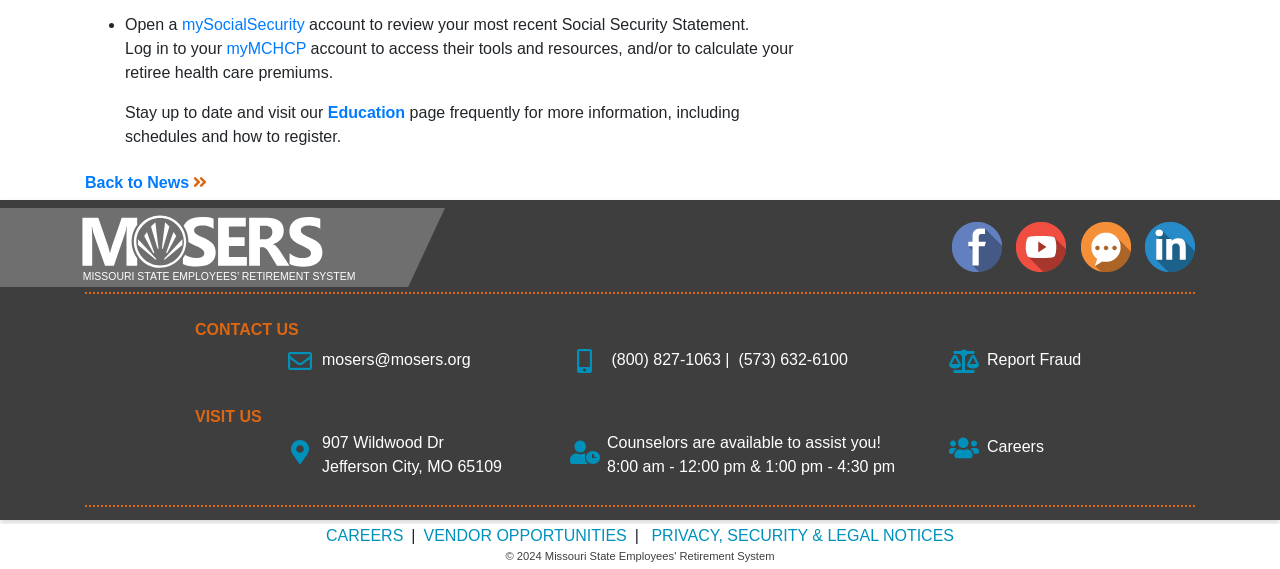What is the phone number of the MOSERS office?
With the help of the image, please provide a detailed response to the question.

I found the answer by looking at the link element with the text '(800) 827-1063', which is located in the 'CONTACT US' section of the webpage, indicating that it is a contact method for the MOSERS office.